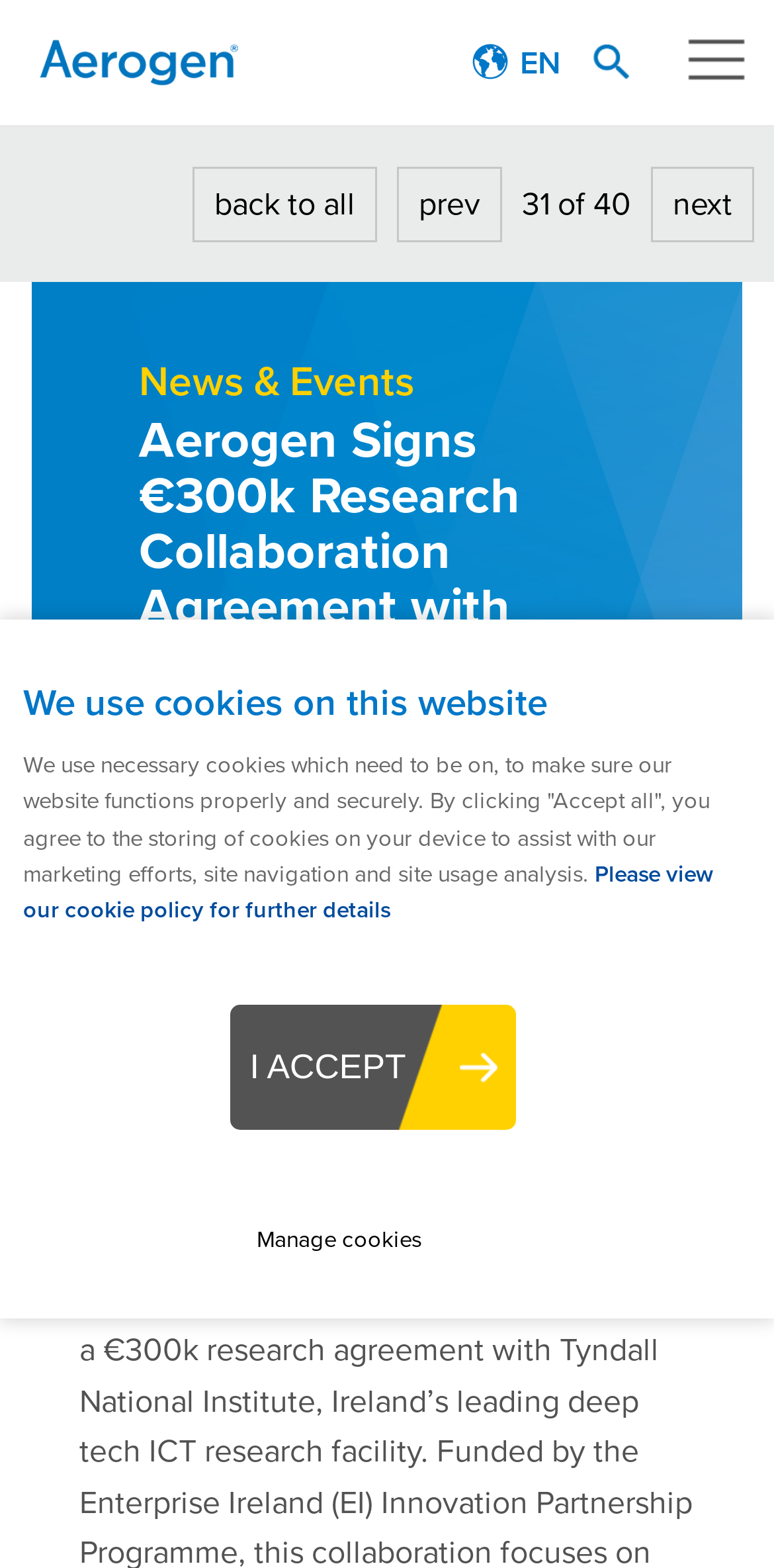How many links are there in the news section?
Answer with a single word or short phrase according to what you see in the image.

3